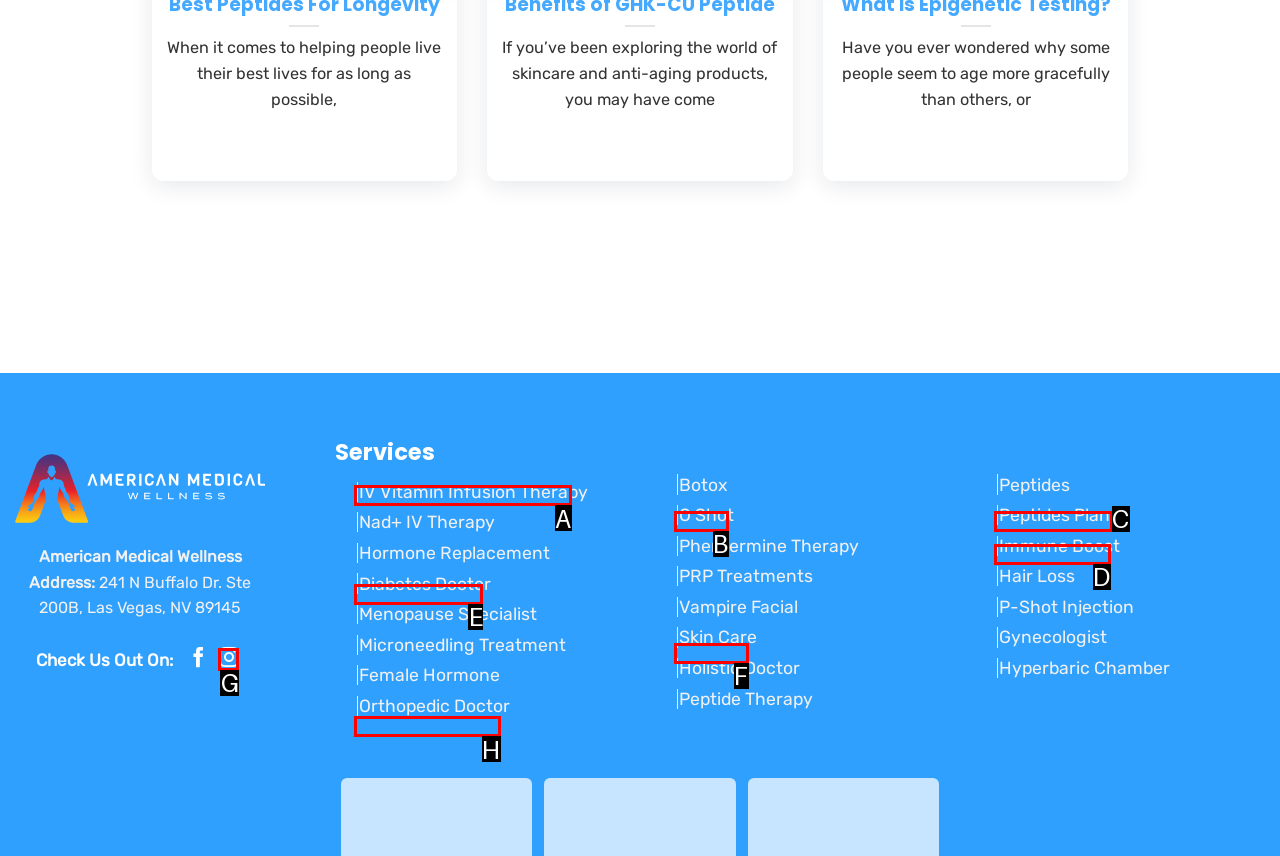For the instruction: View the 'Diabetes Doctor' service, which HTML element should be clicked?
Respond with the letter of the appropriate option from the choices given.

E